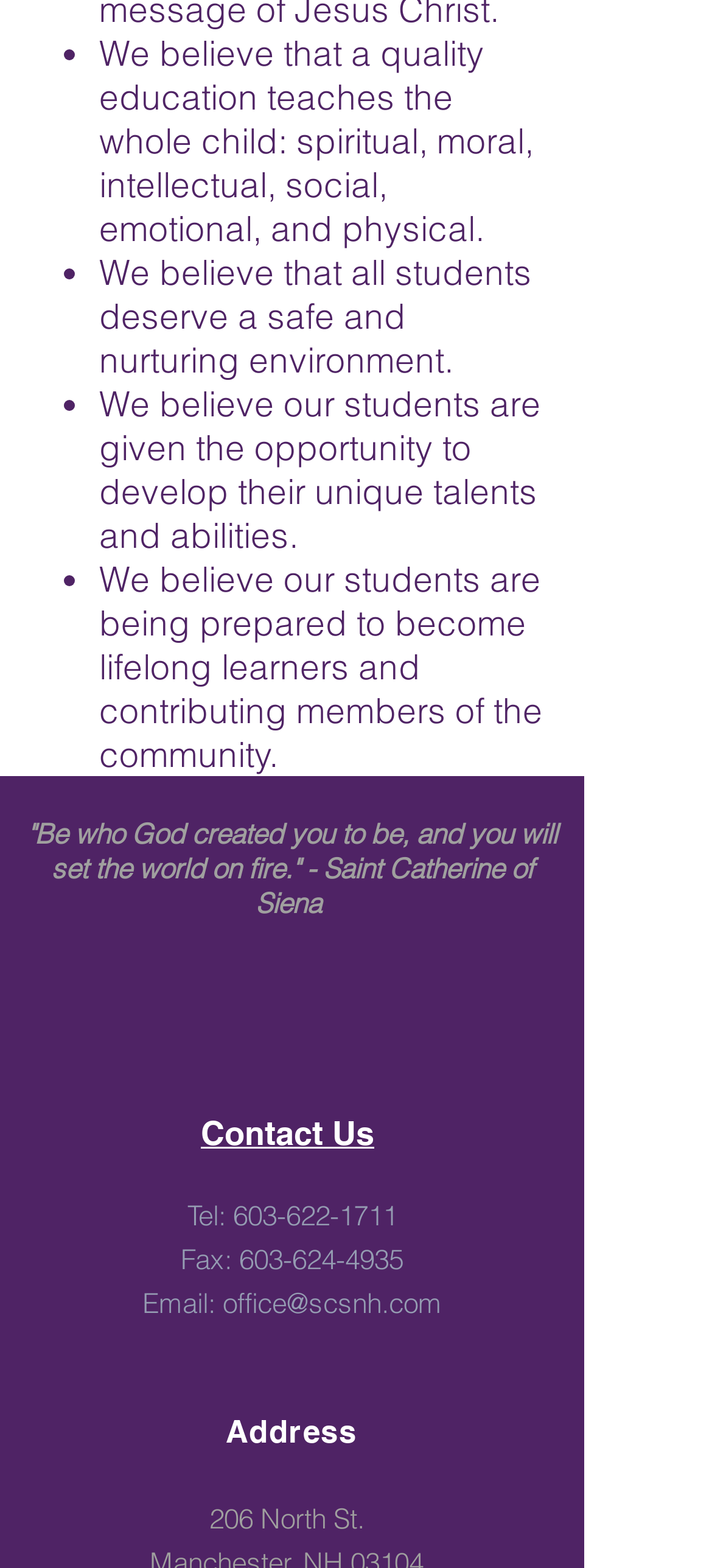What is the quote on the webpage?
Refer to the image and give a detailed response to the question.

The quote is from Saint Catherine of Siena and is displayed prominently on the webpage, stating 'Be who God created you to be, and you will set the world on fire.'